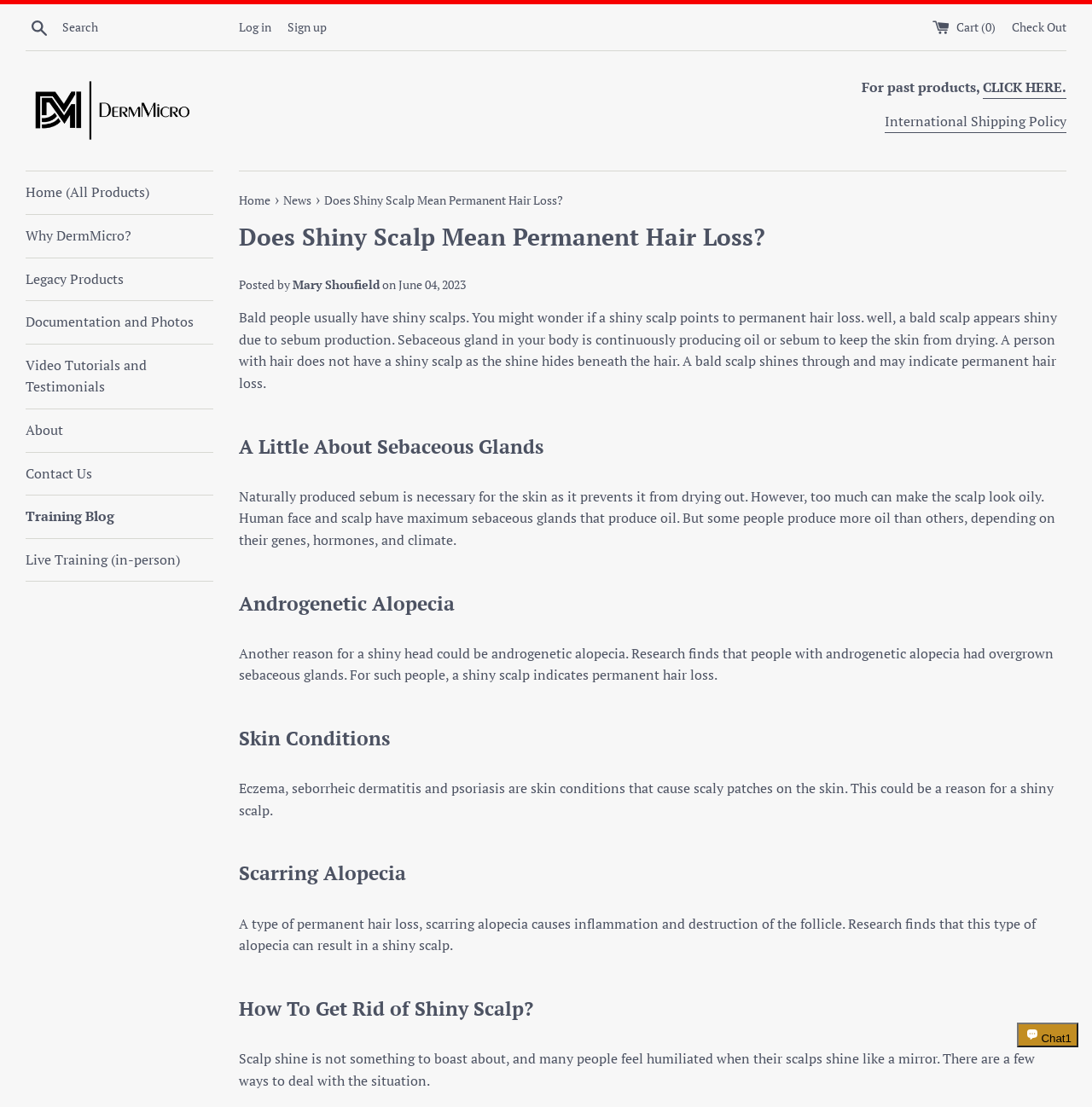Answer the following in one word or a short phrase: 
What is the main topic of this webpage?

Shiny scalp and hair loss